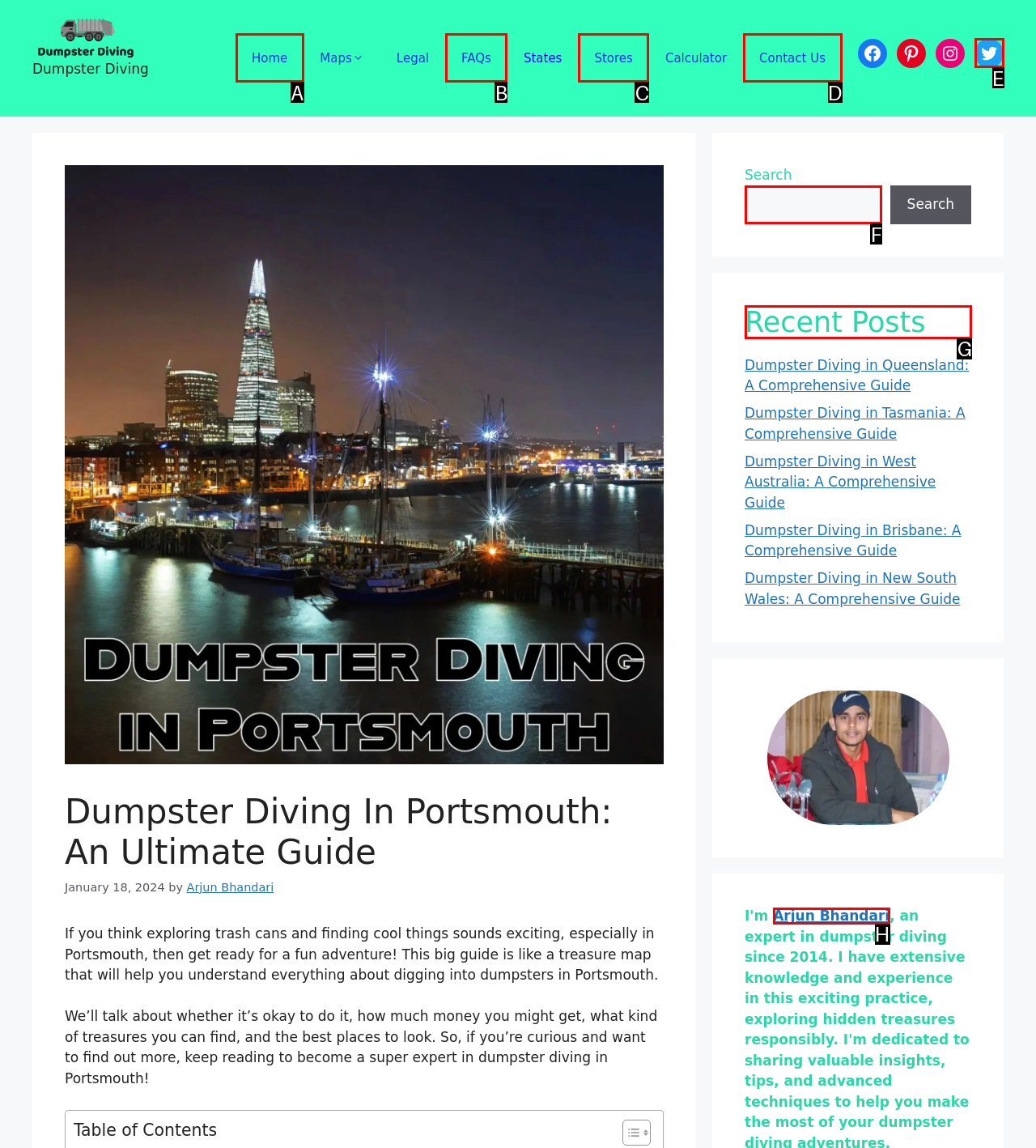Identify the letter of the option that should be selected to accomplish the following task: Check out the 'Recent Posts' section. Provide the letter directly.

G